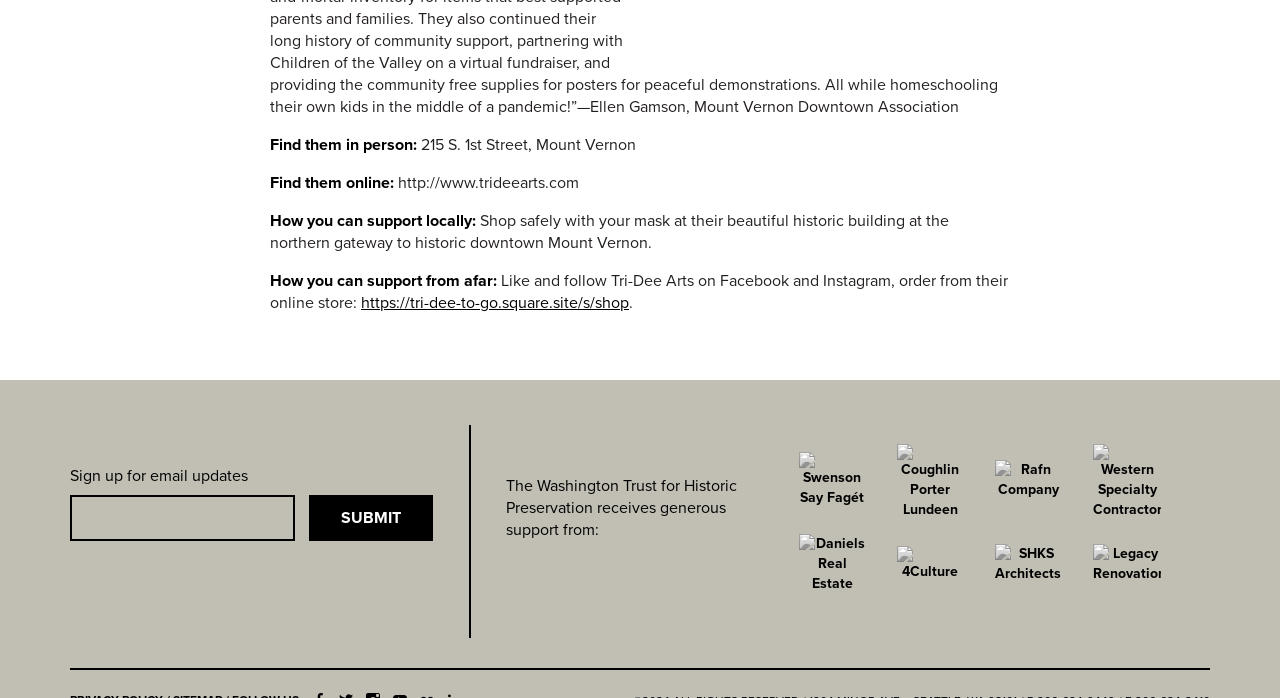What is the address of Tri-Dee Arts?
Answer the question in a detailed and comprehensive manner.

I found the address by looking at the StaticText element with the text '215 S. 1st Street, Mount Vernon' which is located under the 'Find them in person:' label.